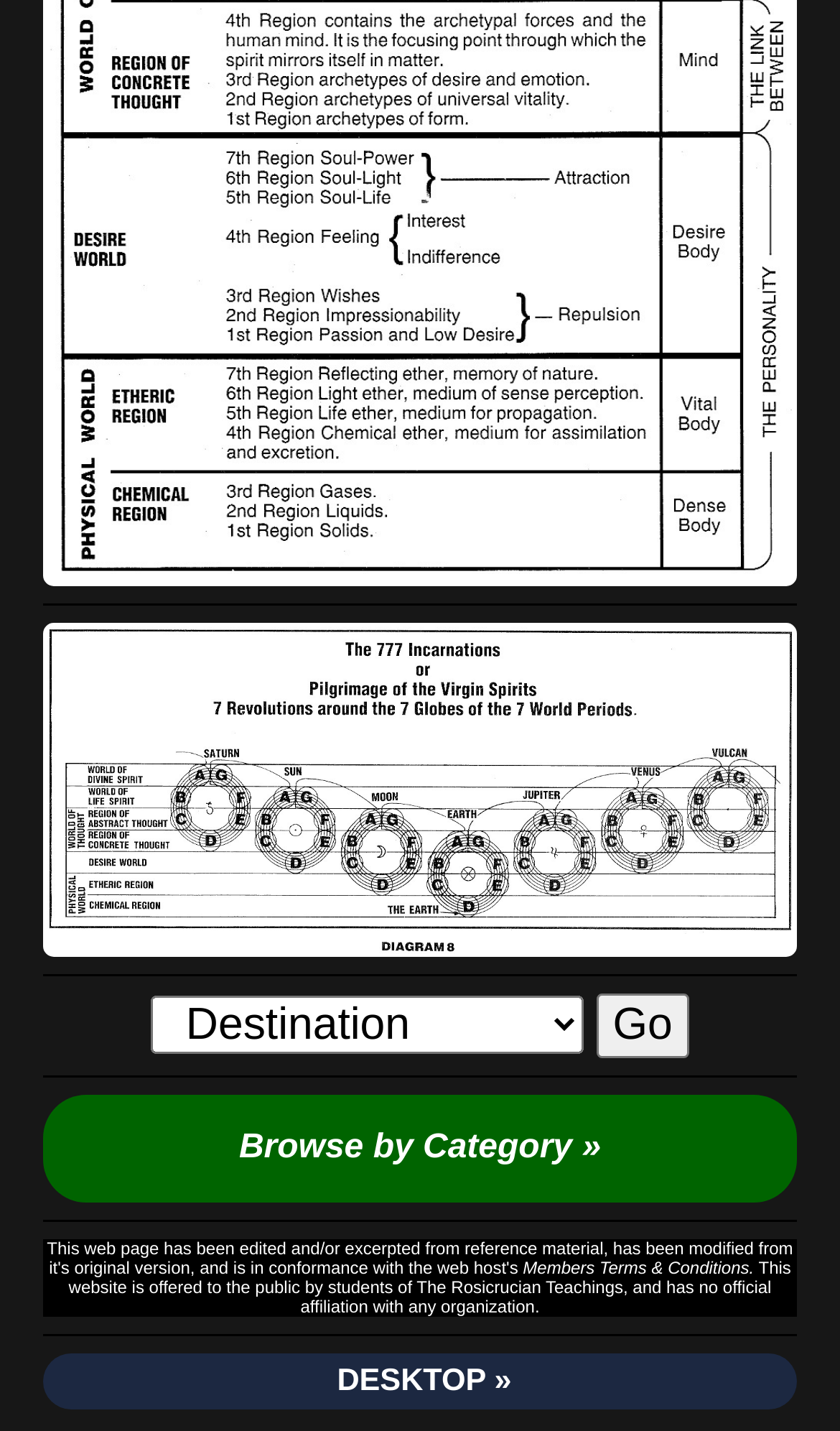How many links are present on the webpage?
Look at the screenshot and provide an in-depth answer.

There are three links present on the webpage, with IDs 104, 106, and 112, respectively.